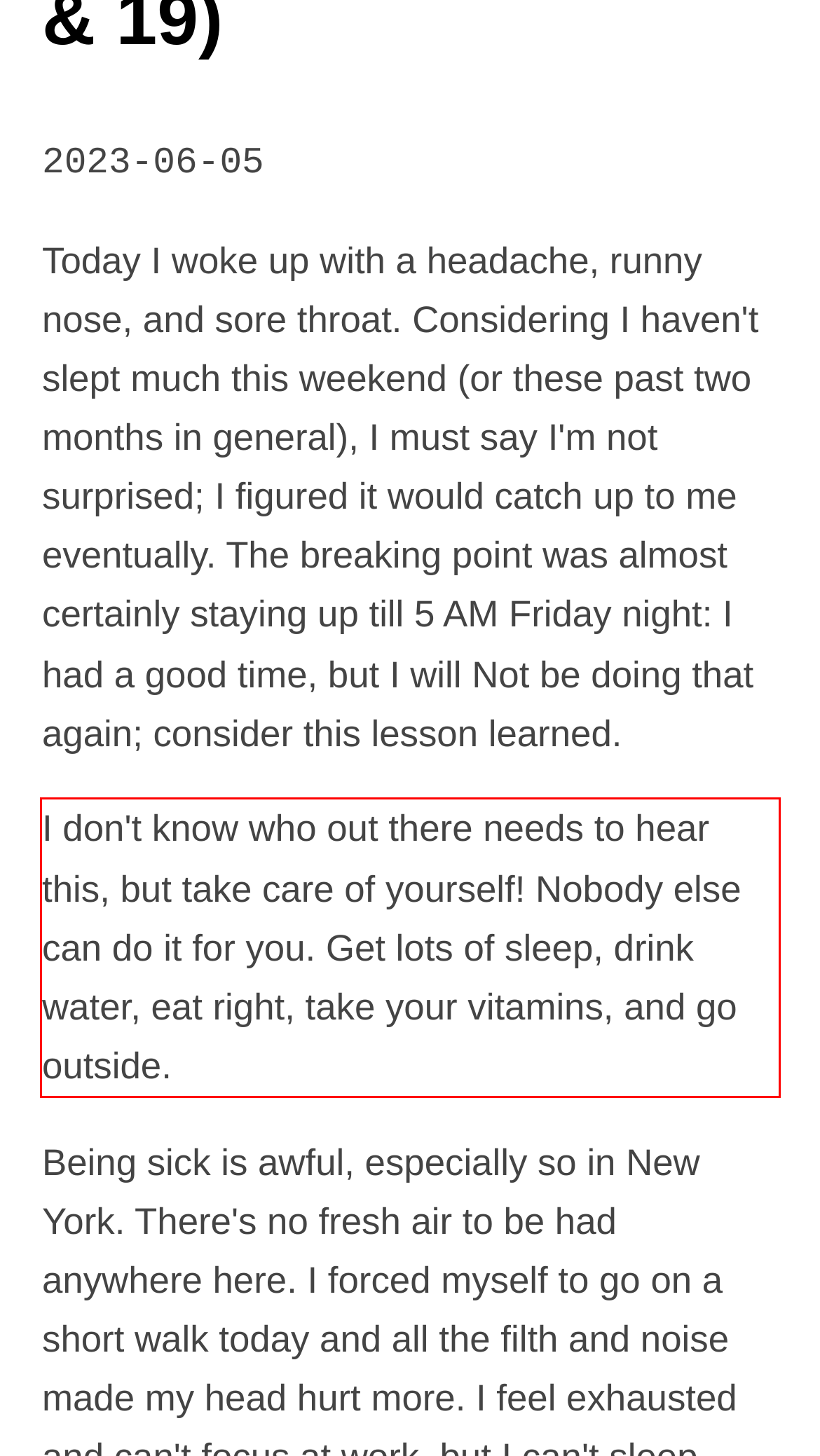Please look at the screenshot provided and find the red bounding box. Extract the text content contained within this bounding box.

I don't know who out there needs to hear this, but take care of yourself! Nobody else can do it for you. Get lots of sleep, drink water, eat right, take your vitamins, and go outside.